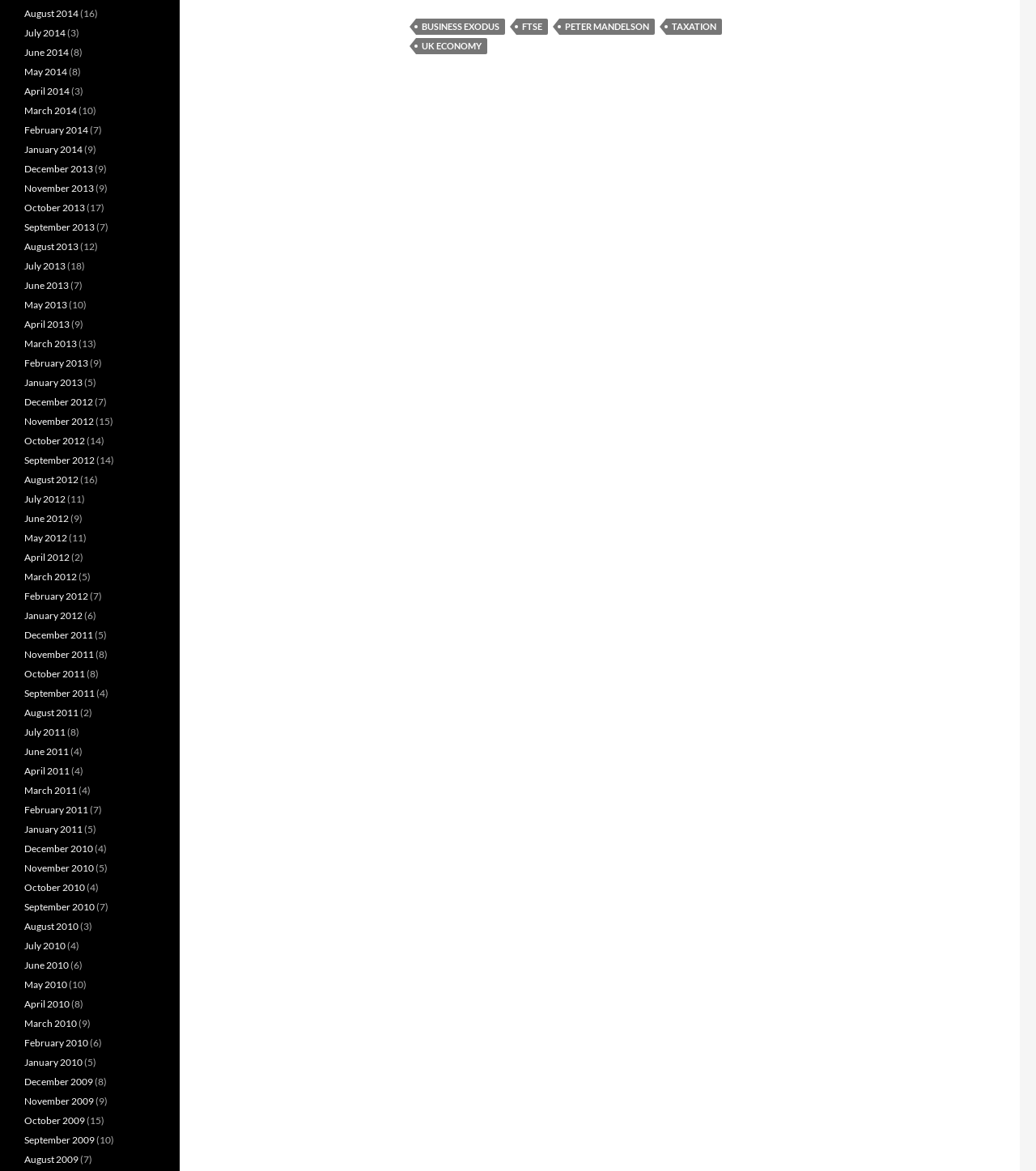Using the given description, provide the bounding box coordinates formatted as (top-left x, top-left y, bottom-right x, bottom-right y), with all values being floating point numbers between 0 and 1. Description: taxation

[0.643, 0.016, 0.697, 0.03]